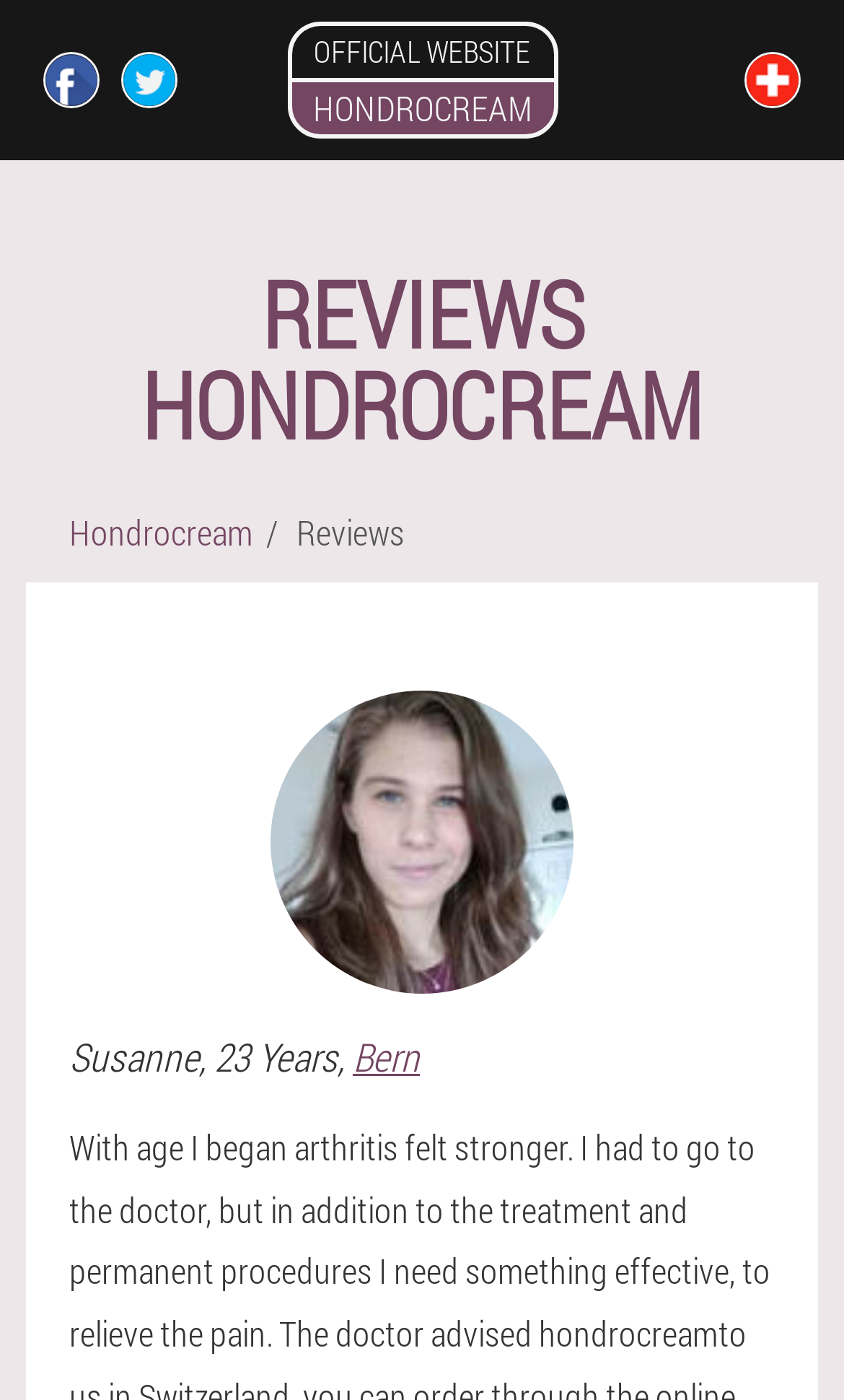Using the description "parent_node: Joe Bonamassa Net Worth", predict the bounding box of the relevant HTML element.

None